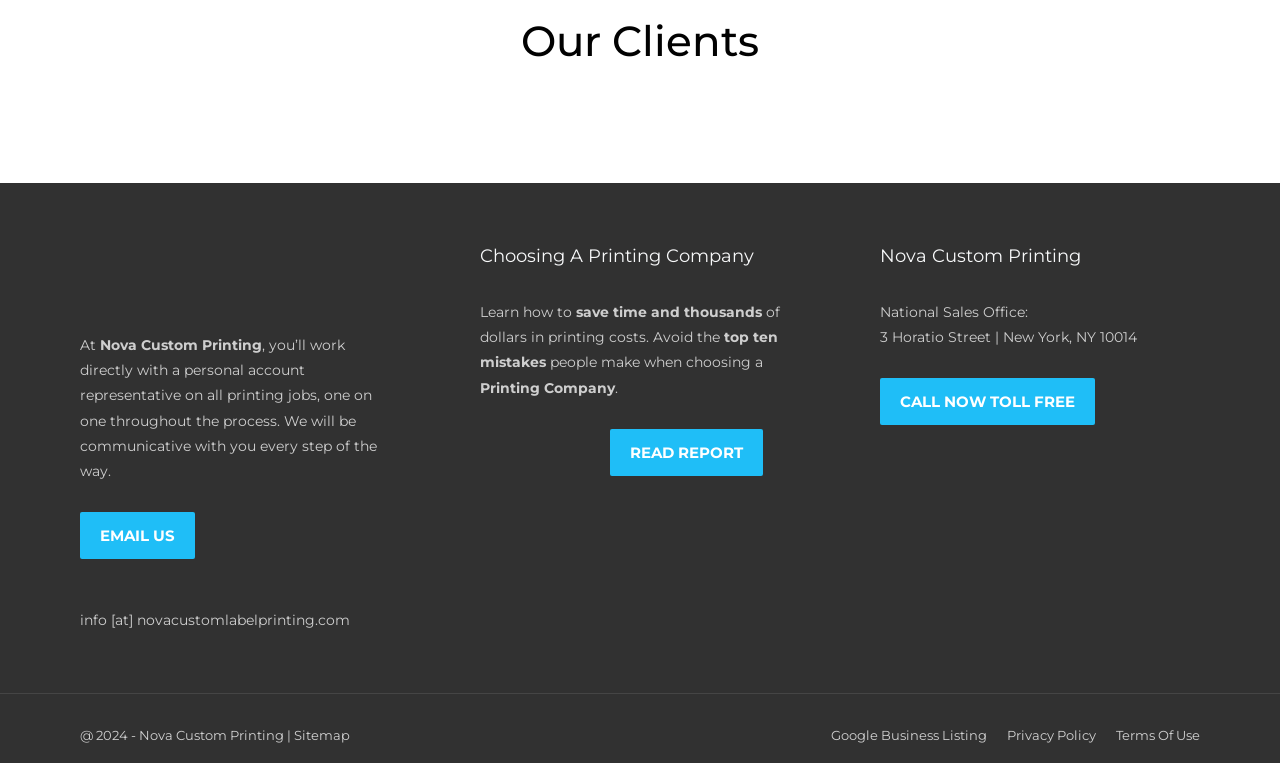Please specify the bounding box coordinates of the clickable region necessary for completing the following instruction: "Click on 'EMAIL US'". The coordinates must consist of four float numbers between 0 and 1, i.e., [left, top, right, bottom].

[0.062, 0.671, 0.152, 0.733]